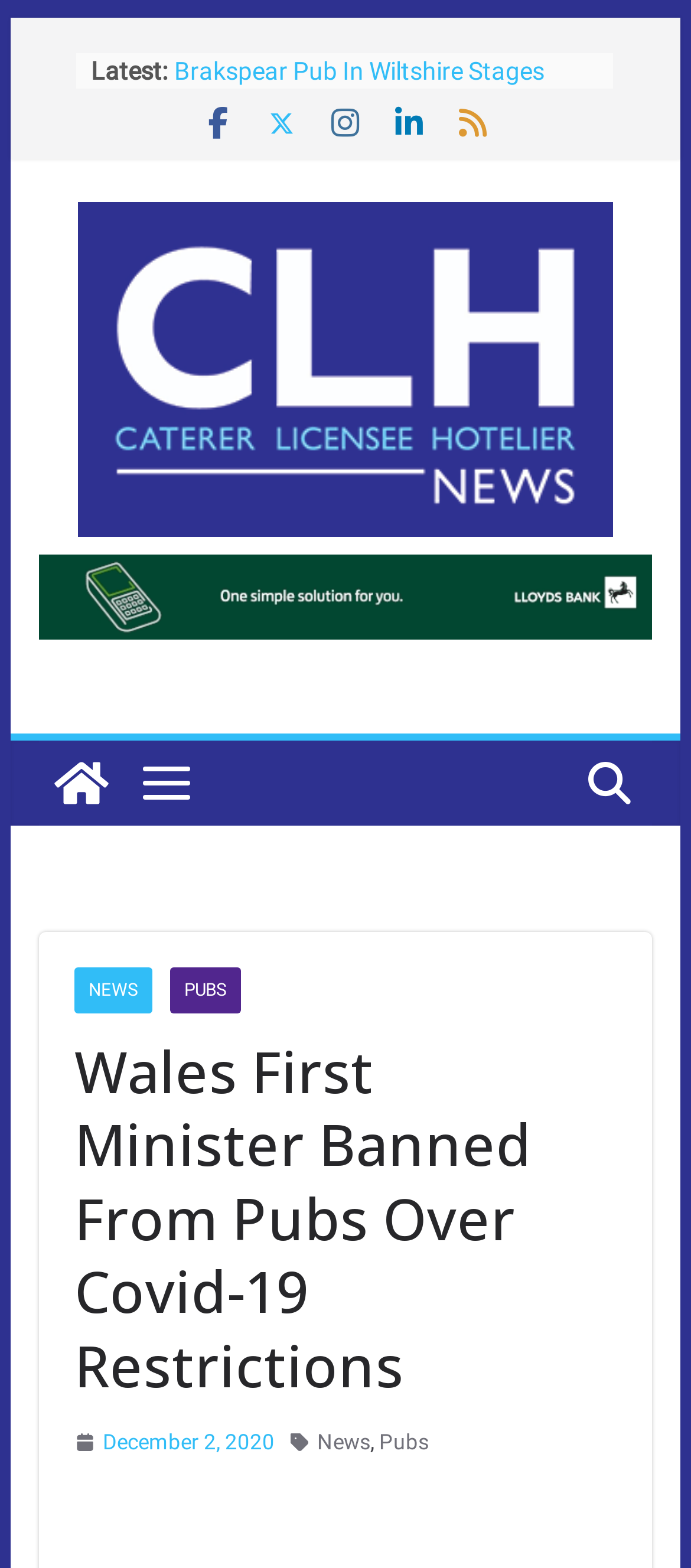Please specify the coordinates of the bounding box for the element that should be clicked to carry out this instruction: "Go to the 'NEWS' section". The coordinates must be four float numbers between 0 and 1, formatted as [left, top, right, bottom].

[0.107, 0.616, 0.22, 0.646]